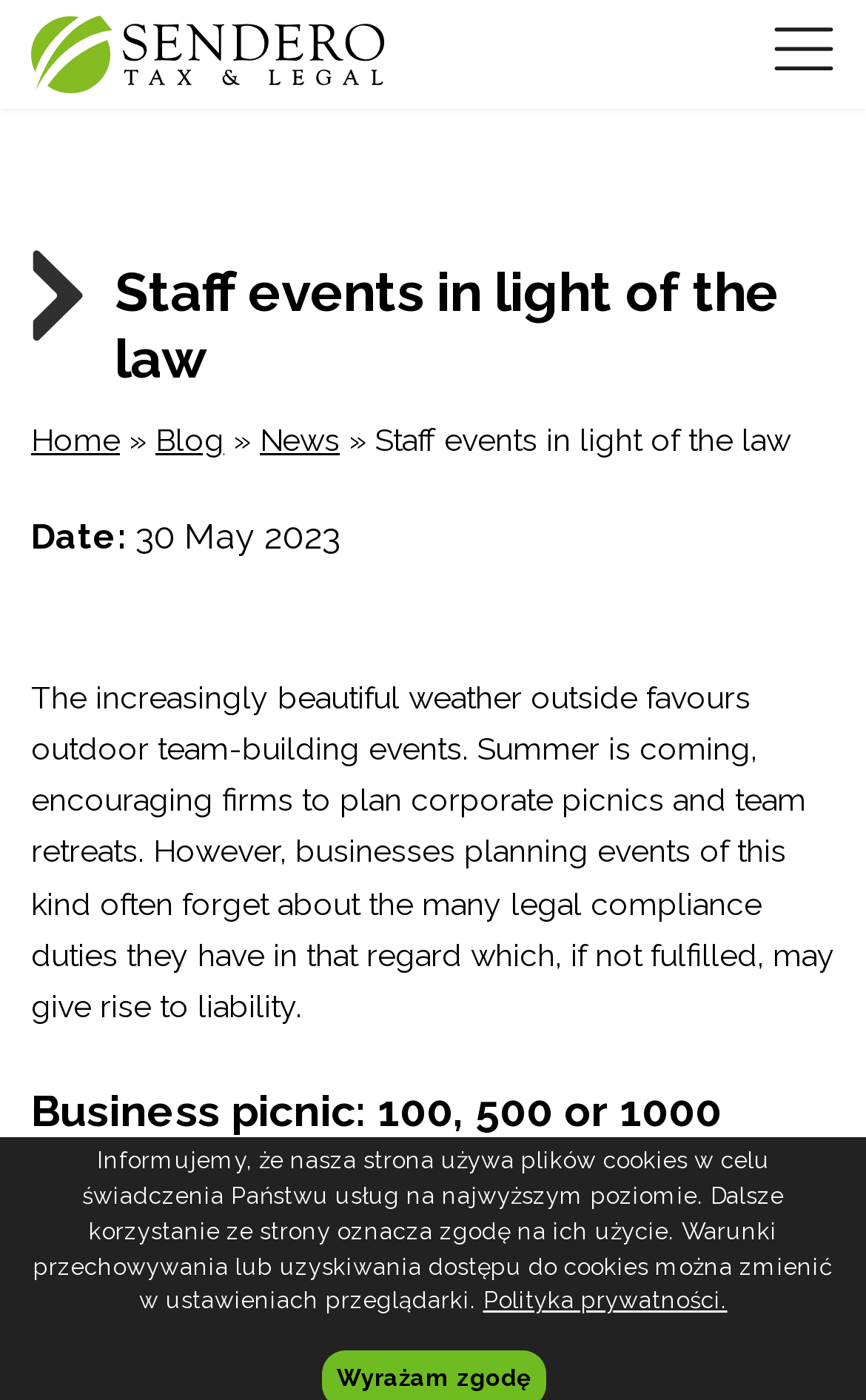Explain in detail what is displayed on the webpage.

The webpage appears to be an article or blog post from SENDERO Tax & Legal, with a focus on staff events and their legal implications. At the top left of the page, there is a link to the company's homepage, "Sendero", accompanied by a small image of the company's logo. To the right of this, there is a button labeled "Menu". 

Below the top navigation bar, there is a prominent heading that reads "Staff events in light of the law". This is followed by a series of links to other sections of the website, including "Home", "Blog", and "News". 

The main content of the page begins with a brief introduction to the topic, discussing how the improving weather is encouraging companies to plan outdoor team-building events. The text then highlights the importance of considering legal compliance duties when organizing such events. 

Further down the page, there is a subheading that asks "Business picnic: 100, 500 or 1000 participants?", suggesting that the article may delve into the specifics of planning corporate events. 

At the very bottom of the page, there is a notice about the website's use of cookies, along with a link to the company's privacy policy and a button to accept the terms.